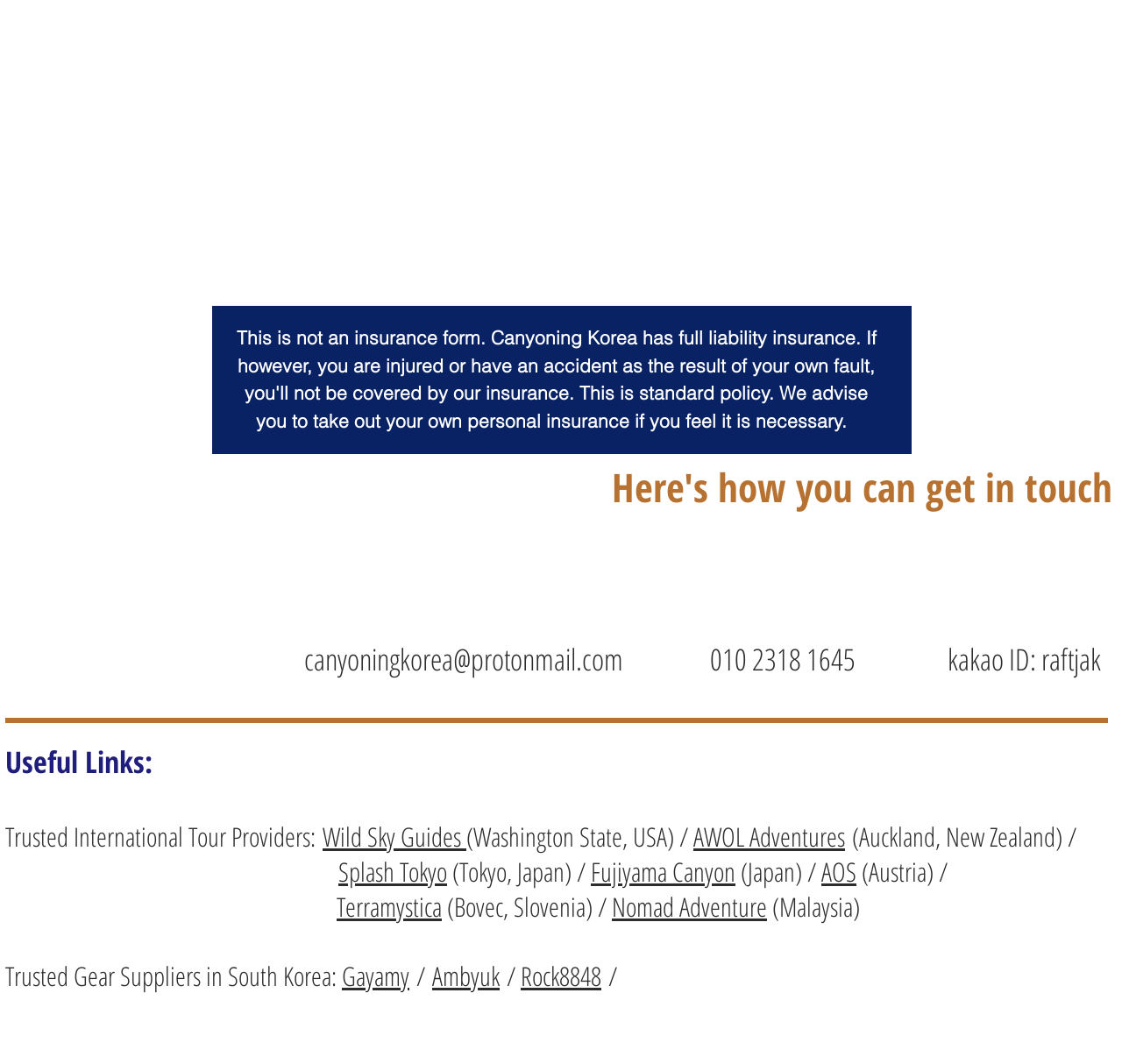Respond to the question below with a single word or phrase:
What is the purpose of the 'Trusted International Tour Providers' section?

To list trusted tour providers